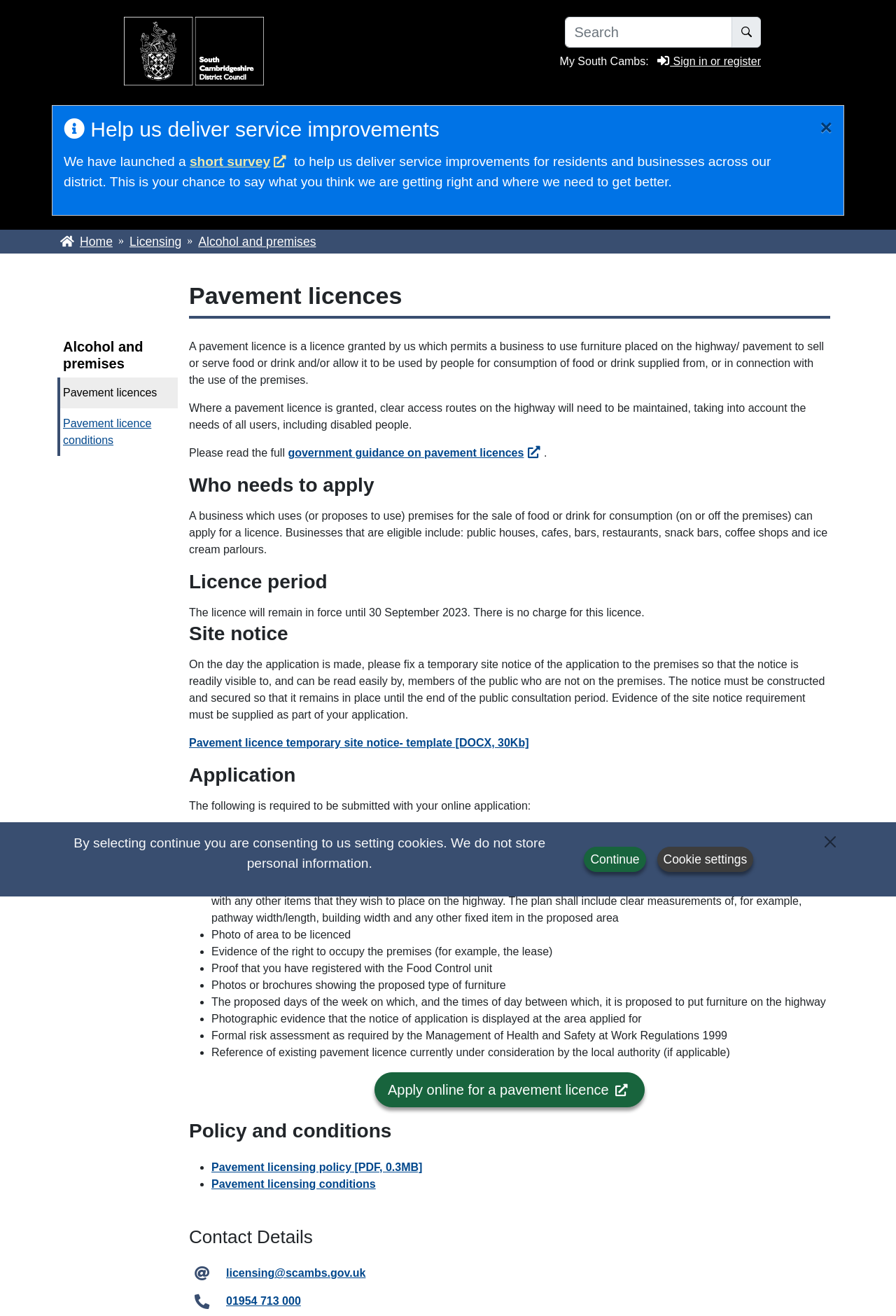Analyze and describe the webpage in a detailed narrative.

This webpage is about pavement licences provided by South Cambridgeshire District Council. At the top left corner, there is a logo of South Cambridgeshire, and a search bar with a search icon on the right side. Below the search bar, there is a link to sign in or register. 

On the top right corner, there is an alert box with a close button, which contains a message asking users to help the council deliver service improvements by taking a short survey. 

Below the alert box, there are several links to different sections of the website, including Home, Licensing, and Alcohol and premises. The main content of the page is about pavement licences, which includes a heading, a description, and several sections of information. 

The first section is about who needs to apply for a pavement licence, which includes a list of eligible businesses. The second section is about the licence period, which states that the licence will remain in force until 30 September 2023 and there is no charge for this licence. 

The third section is about the site notice, which requires applicants to fix a temporary site notice to the premises on the day the application is made. The notice must be constructed and secured so that it remains in place until the end of the public consultation period. 

The fourth section is about the application, which lists the required documents and information to be submitted with the online application. This includes public liability insurance, a plan showing the location of the premises, a plan clearly showing the proposed area covered by the licence, a photo of the area to be licensed, and other documents. 

There are also links to apply online for a pavement licence, and to access the pavement licensing policy and conditions. At the bottom of the page, there is a section with contact details, including an email address and a phone number. 

Finally, there is a cookie alert box at the bottom of the page, which asks users to consent to the setting of cookies.